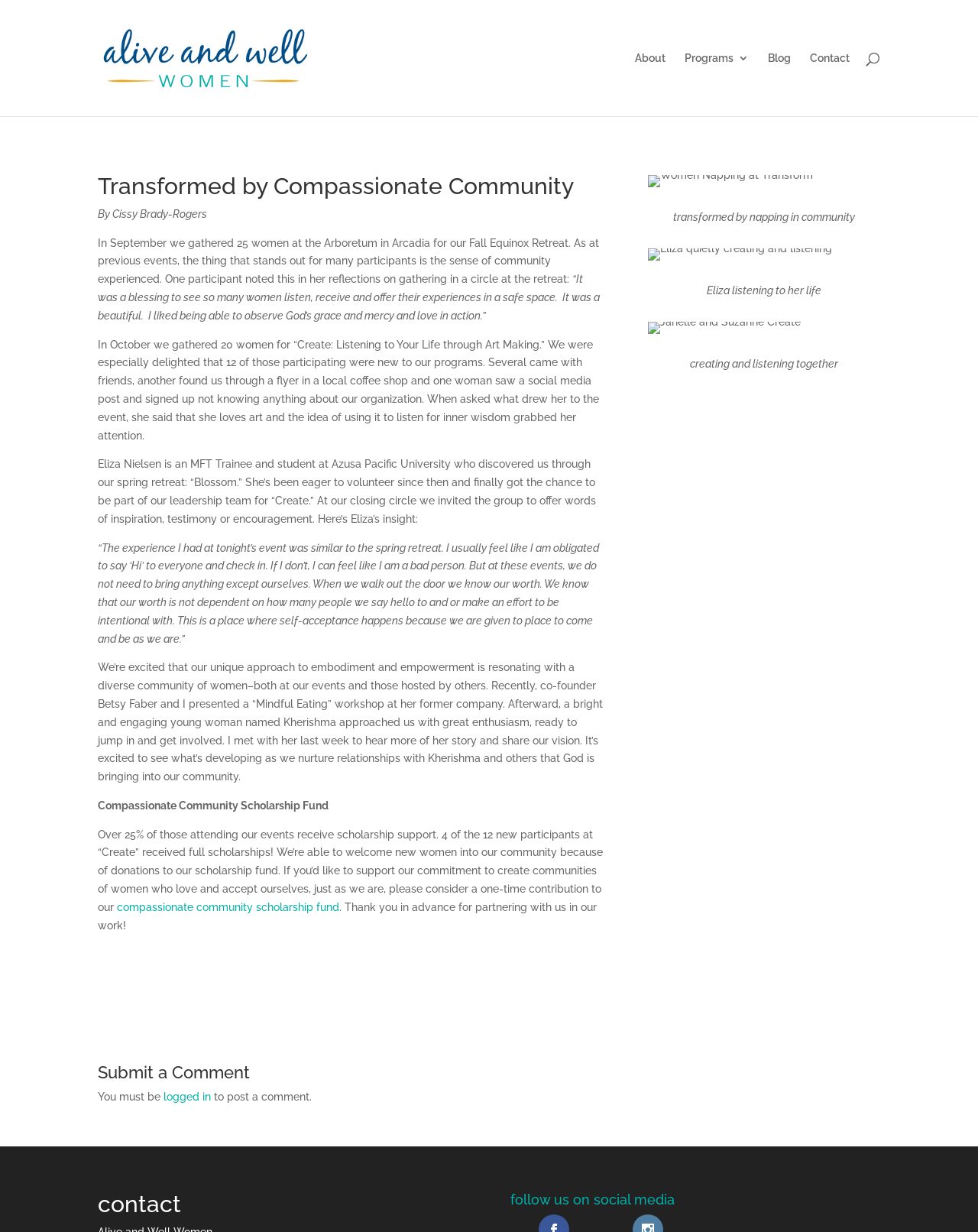How many new participants attended the 'Create' event?
Based on the image, respond with a single word or phrase.

12